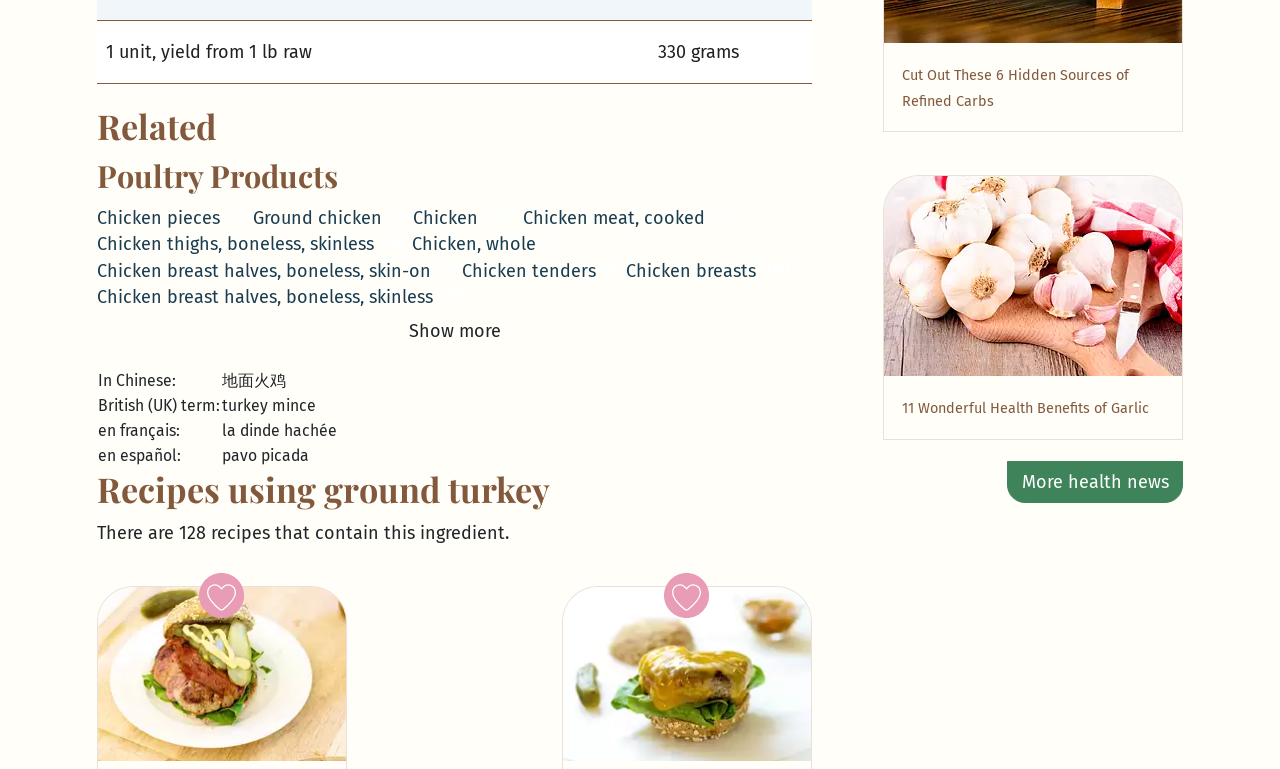Determine the bounding box coordinates for the area that should be clicked to carry out the following instruction: "Click on 'Chicken pieces 90'".

[0.076, 0.27, 0.172, 0.298]